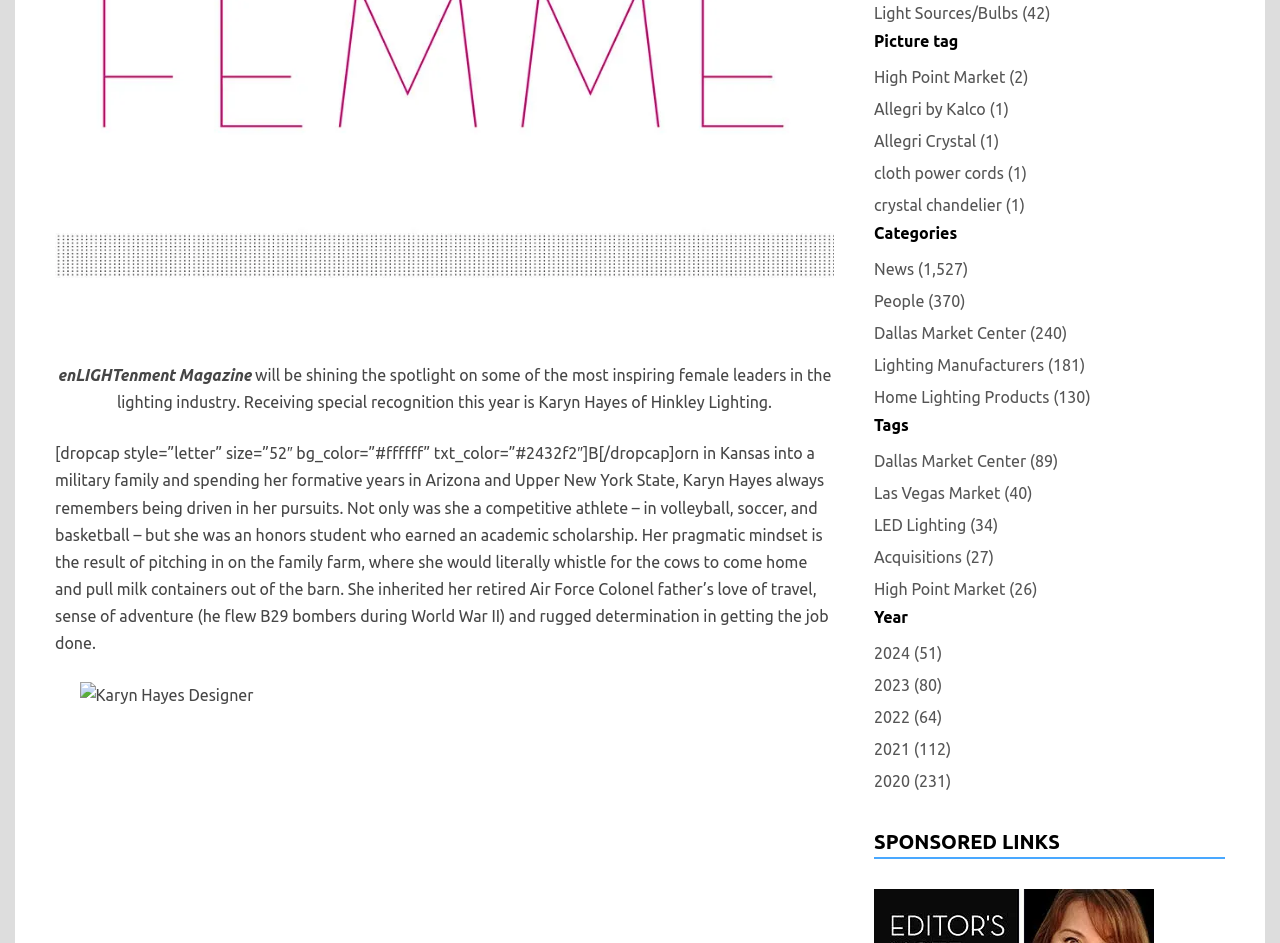Identify the bounding box for the UI element described as: "Lighting Manufacturers (181)". Ensure the coordinates are four float numbers between 0 and 1, formatted as [left, top, right, bottom].

[0.683, 0.372, 0.848, 0.402]